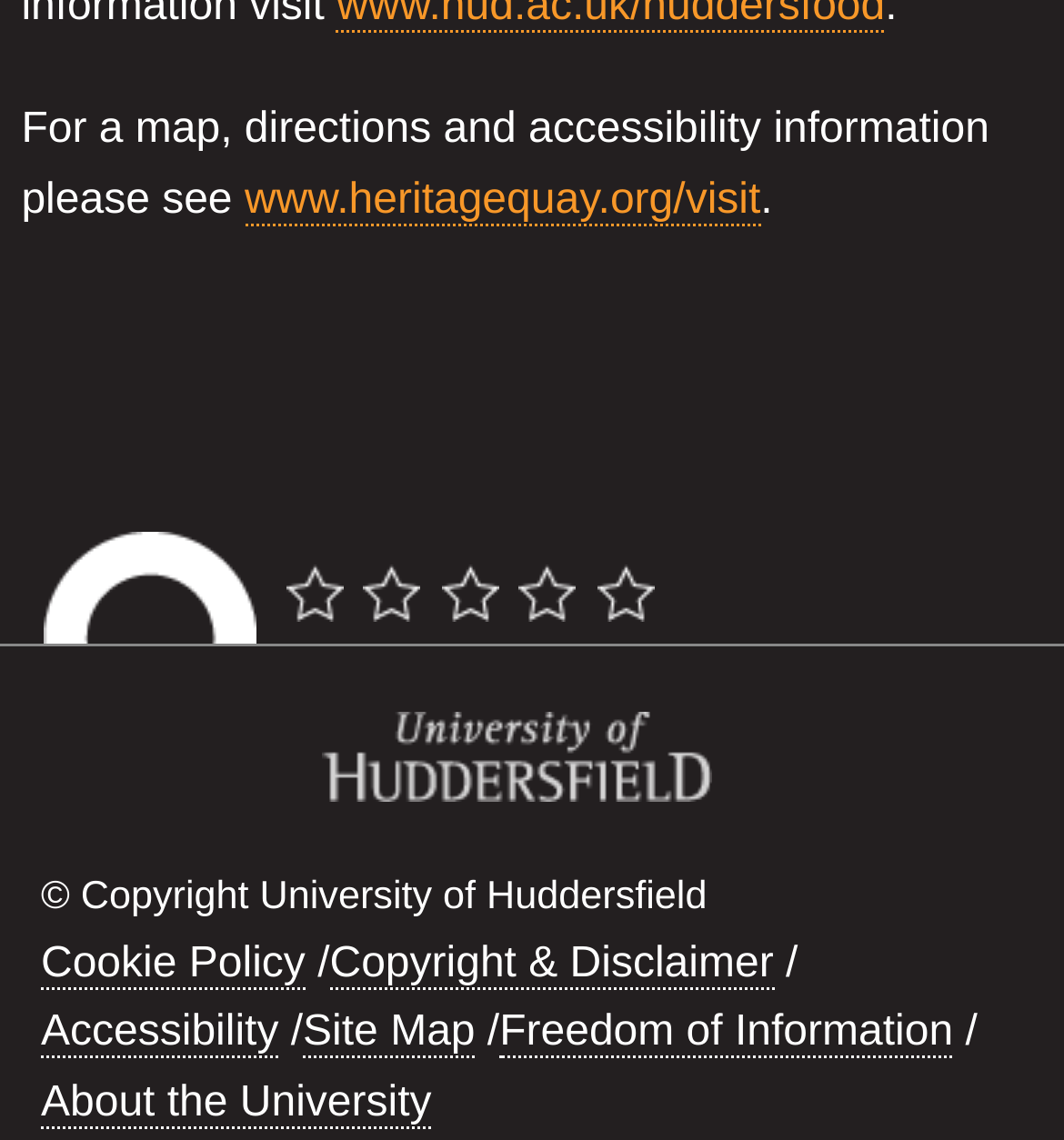Locate the bounding box of the UI element with the following description: "About the University".

[0.038, 0.947, 0.406, 0.99]